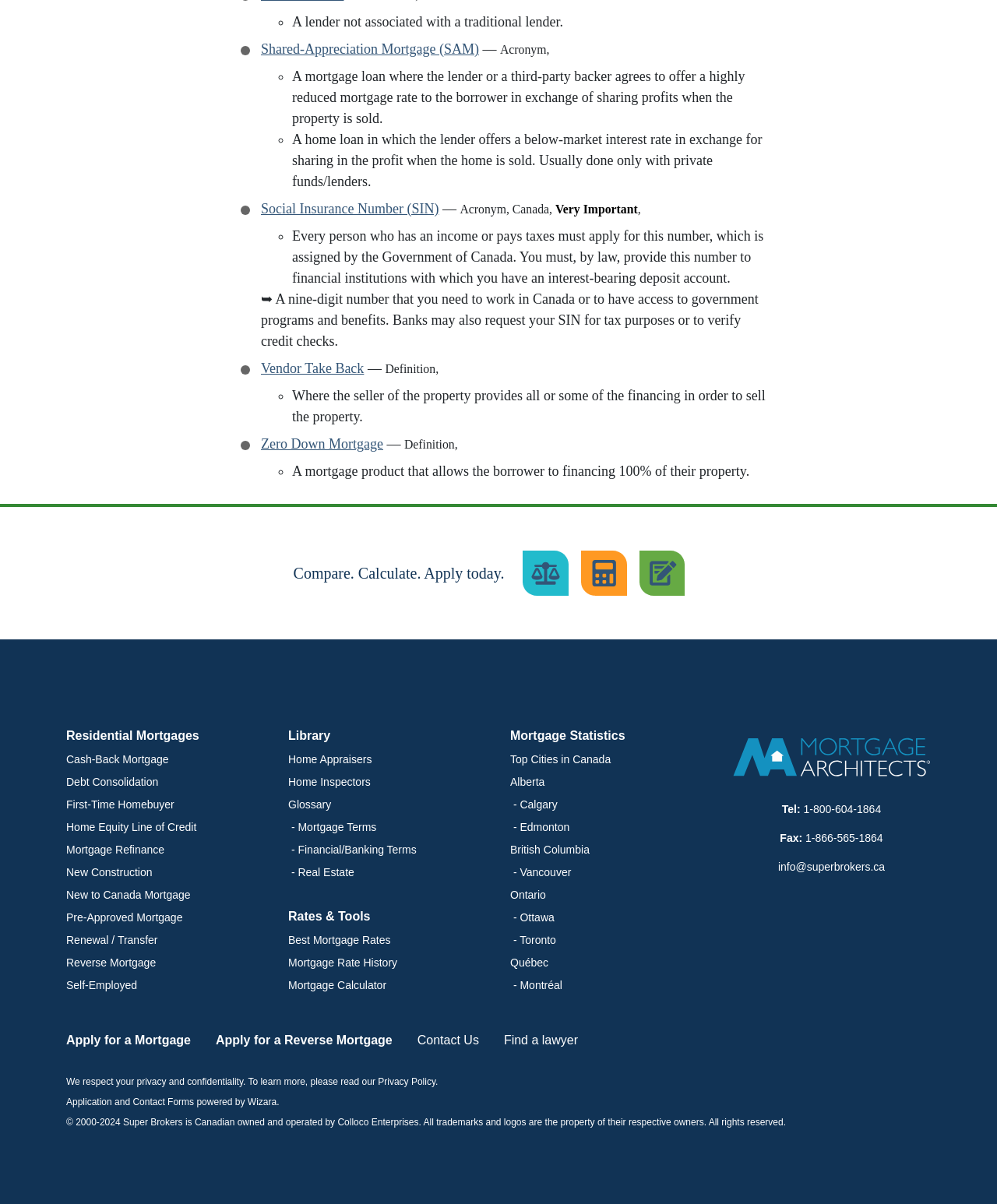What is the purpose of a Social Insurance Number (SIN)?
Please give a detailed and elaborate explanation in response to the question.

I found the answer by looking at the link 'Social Insurance Number (SIN)' and its adjacent text, which explains the purpose of a SIN.